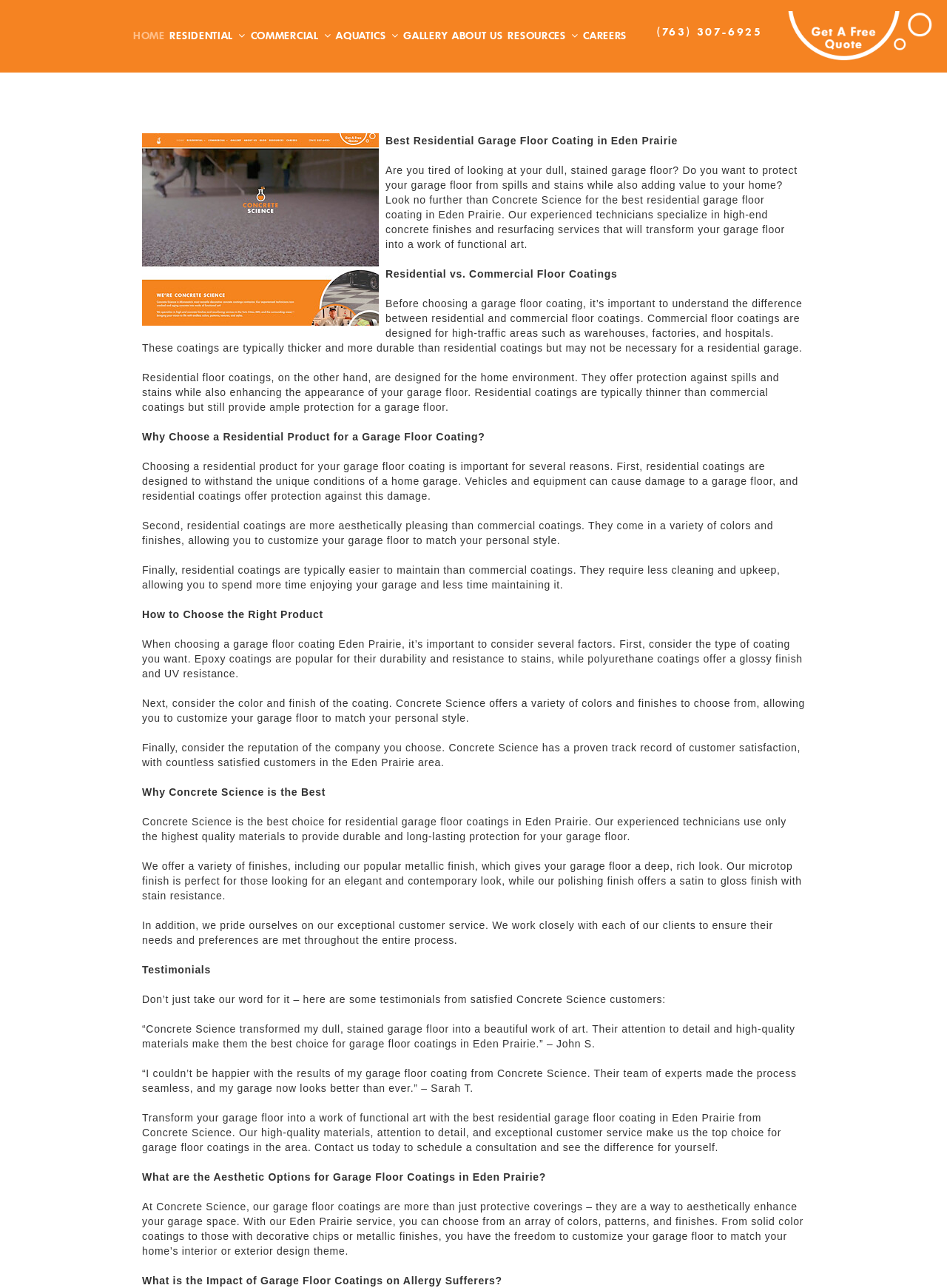Provide a brief response to the question below using a single word or phrase: 
What is the benefit of choosing a residential product for garage floor coating?

Easier maintenance